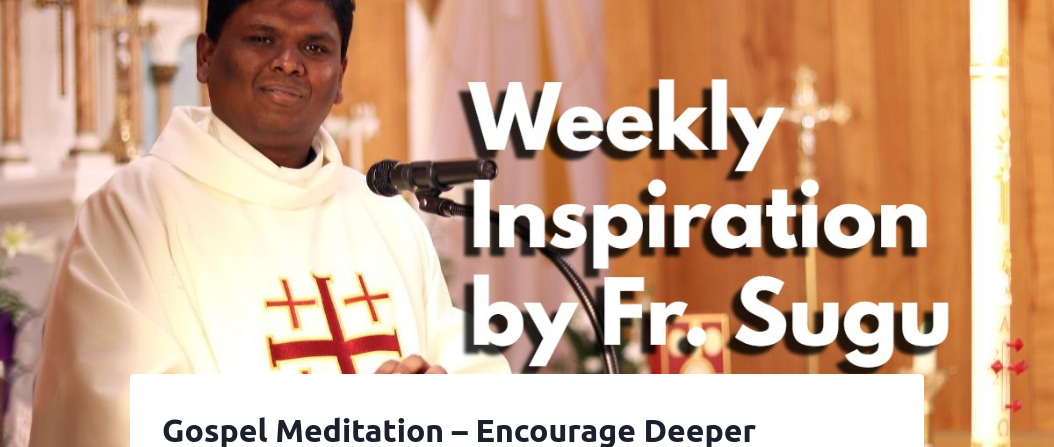What is the focus of the message?
Please provide a detailed and comprehensive answer to the question.

The bold text elements overlaying the image read 'Gospel Meditation – Encourage Deeper Understanding of Scripture', which indicates that the focus of the message is on reflecting on spiritual nourishment and guidance, likely intended for the members of St. Joseph Catholic Church.